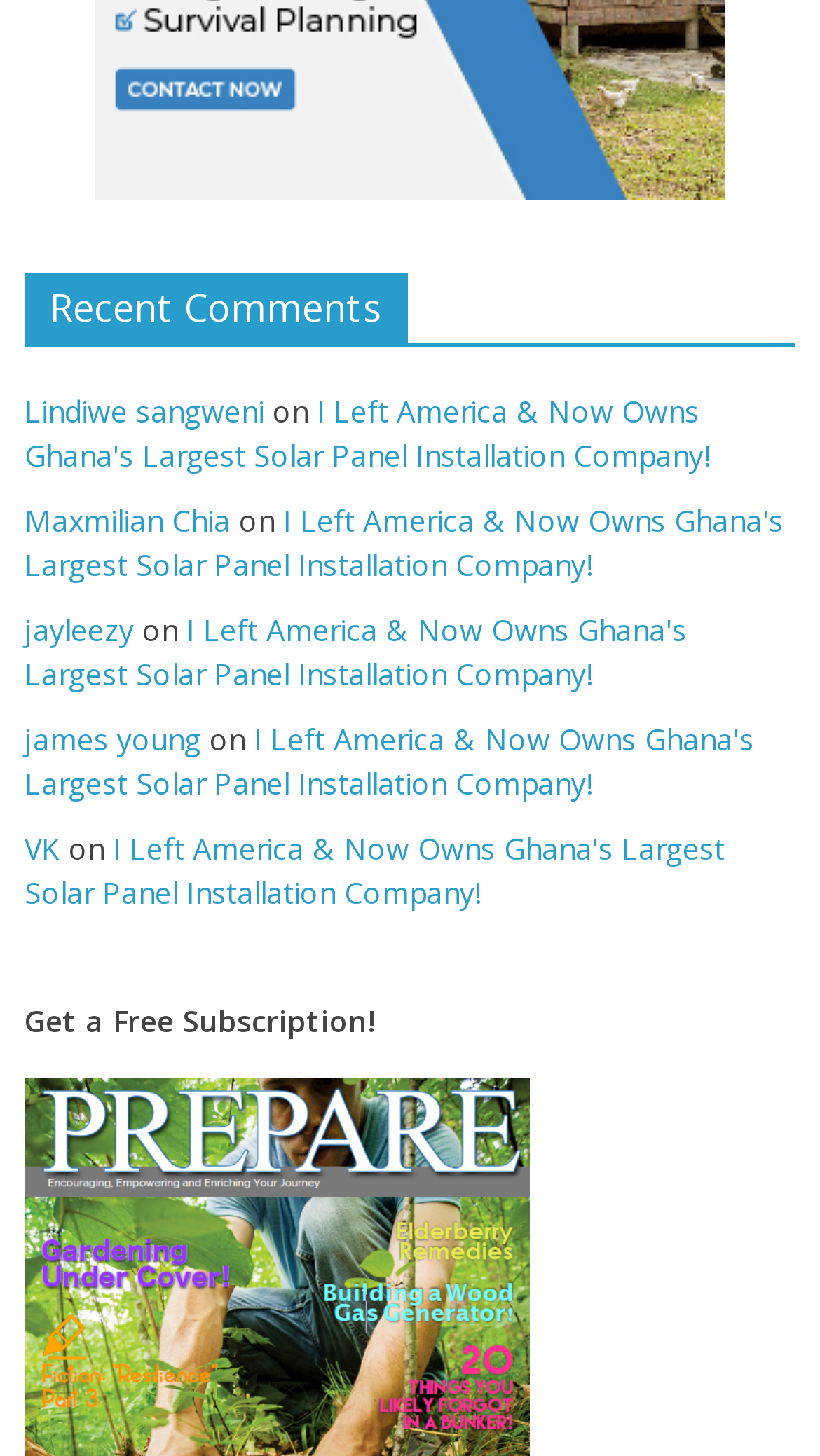Can you pinpoint the bounding box coordinates for the clickable element required for this instruction: "view recent comments"? The coordinates should be four float numbers between 0 and 1, i.e., [left, top, right, bottom].

[0.03, 0.187, 0.97, 0.239]